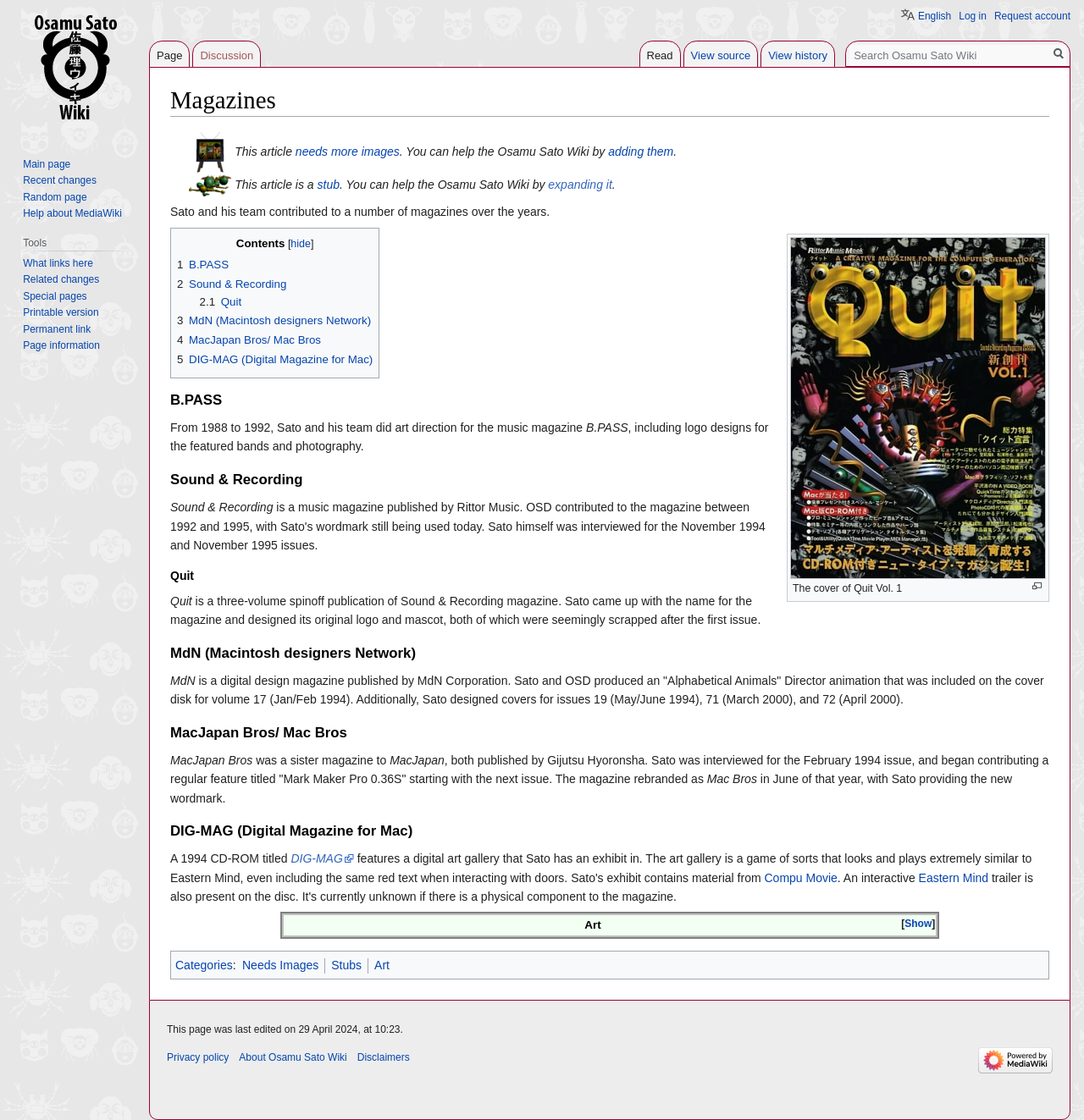Determine the bounding box coordinates of the clickable element to complete this instruction: "View history". Provide the coordinates in the format of four float numbers between 0 and 1, [left, top, right, bottom].

[0.702, 0.037, 0.77, 0.067]